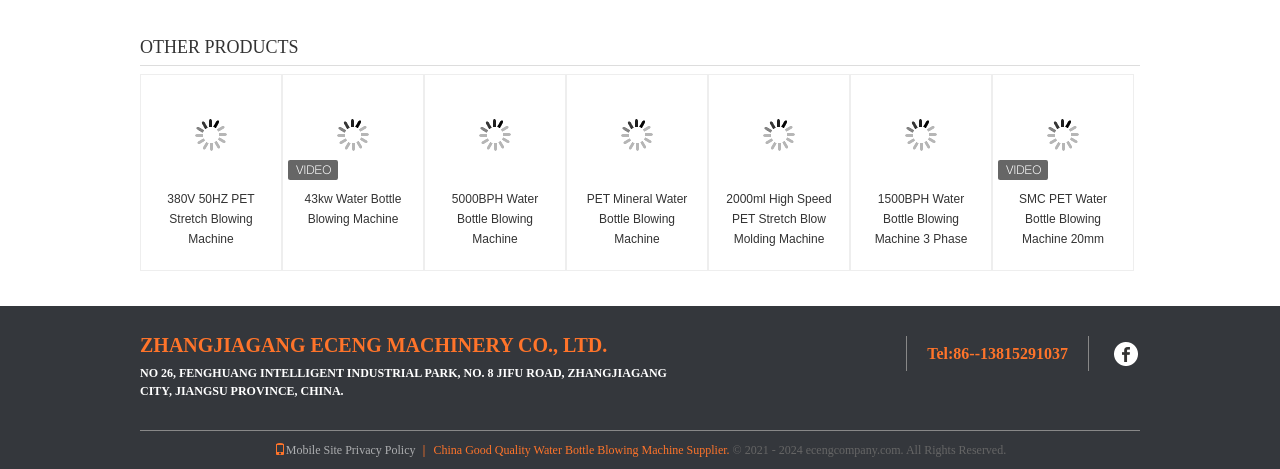Find the bounding box of the UI element described as follows: "title="5000BPH Water Bottle Blowing Machine"".

[0.332, 0.182, 0.441, 0.395]